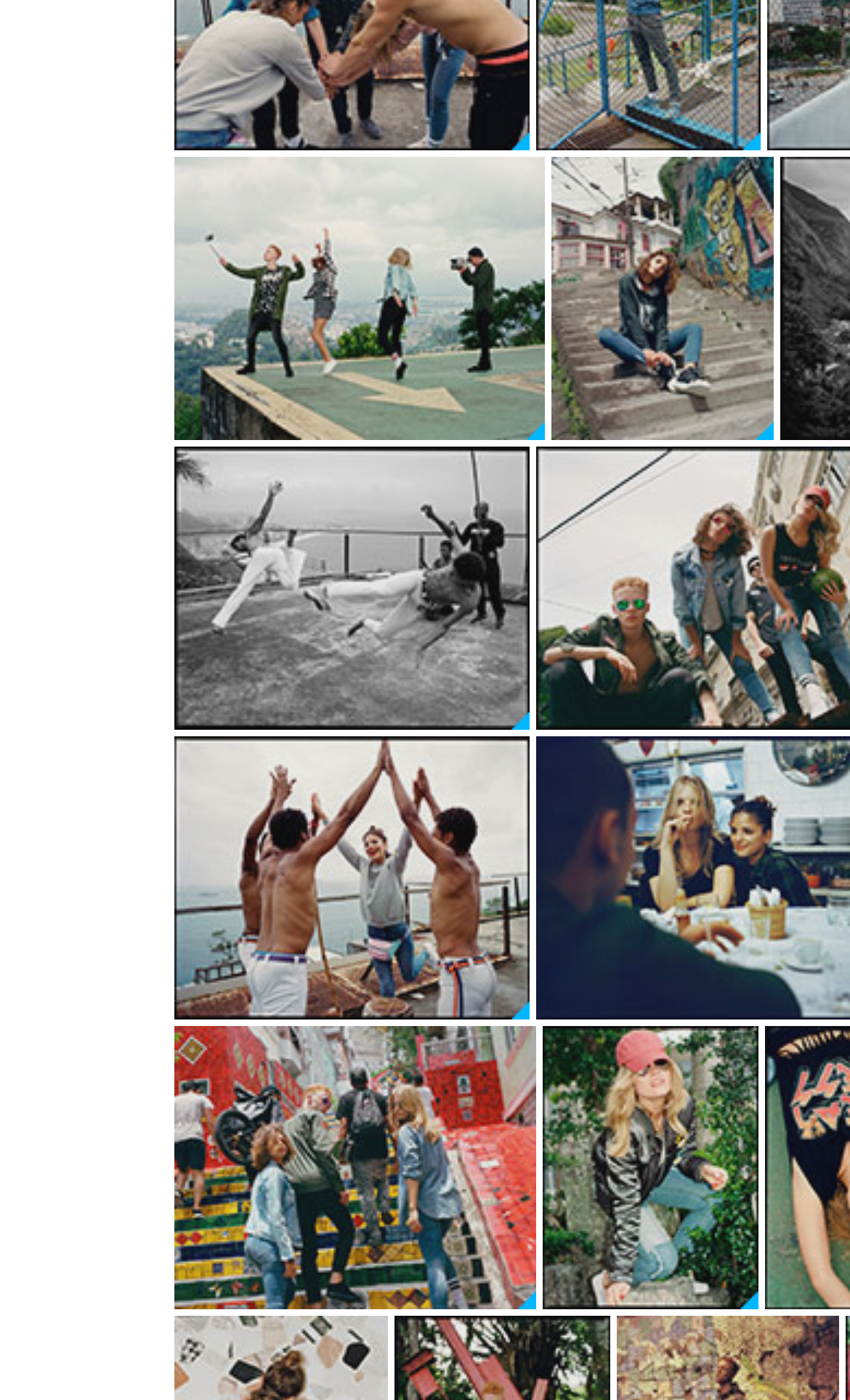Please determine the bounding box coordinates of the element's region to click for the following instruction: "Download high quality".

[0.205, 0.09, 0.623, 0.112]